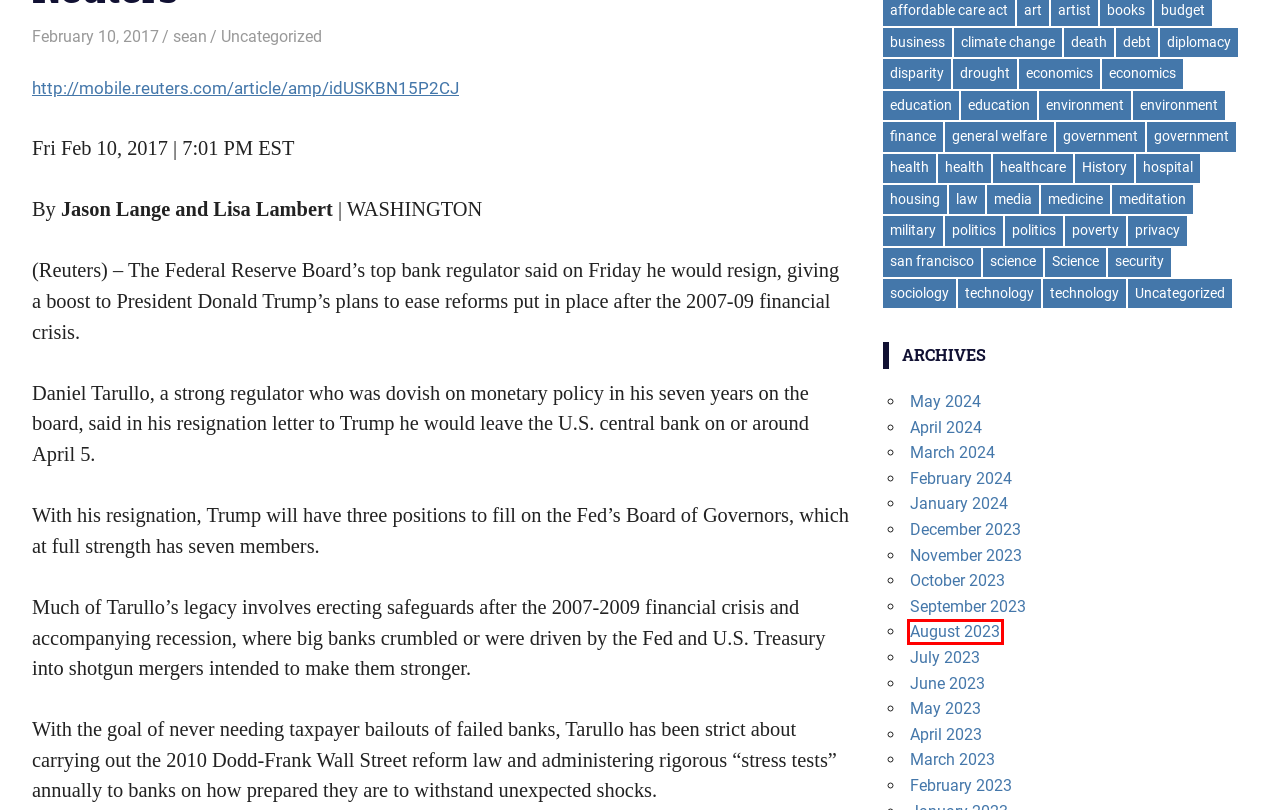You have a screenshot showing a webpage with a red bounding box around a UI element. Choose the webpage description that best matches the new page after clicking the highlighted element. Here are the options:
A. August 2023 – memoryBase
B. technology – memoryBase
C. finance – memoryBase
D. business – memoryBase
E. education – memoryBase
F. October 2023 – memoryBase
G. July 2023 – memoryBase
H. History – memoryBase

A